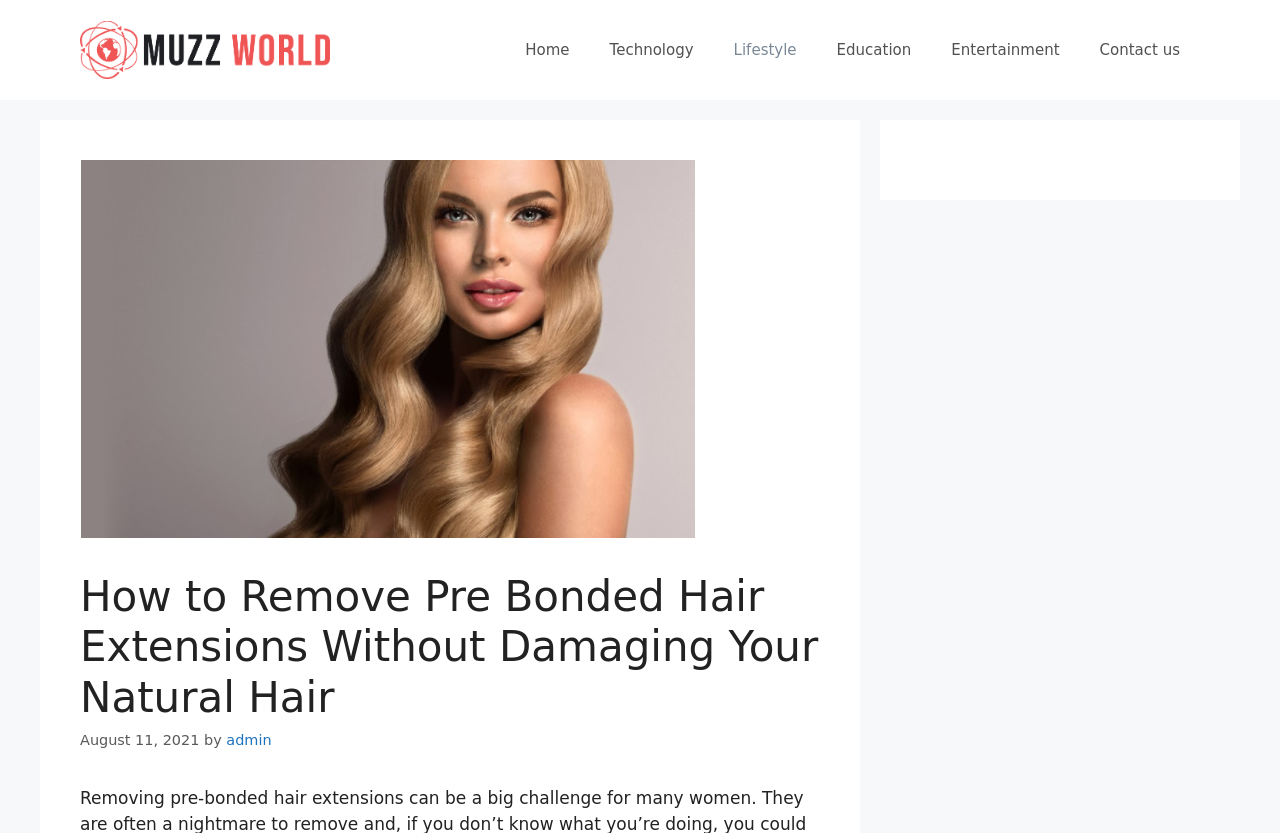Provide an in-depth caption for the contents of the webpage.

The webpage is about removing pre-bonded hair extensions without damaging natural hair. At the top of the page, there is a banner that spans the entire width, containing a link to the website "Muzz World" with an accompanying image. Below the banner, there is a navigation menu with six links: "Home", "Technology", "Lifestyle", "Education", "Entertainment", and "Contact us". 

The main content of the page is headed by a title "How to Remove Pre Bonded Hair Extensions Without Damaging Your Natural Hair" which is positioned near the top left of the page. Below the title, there is a timestamp "August 11, 2021" and an author credit "by admin". 

To the right of the main content, there is a complementary section that takes up about a quarter of the page's width.